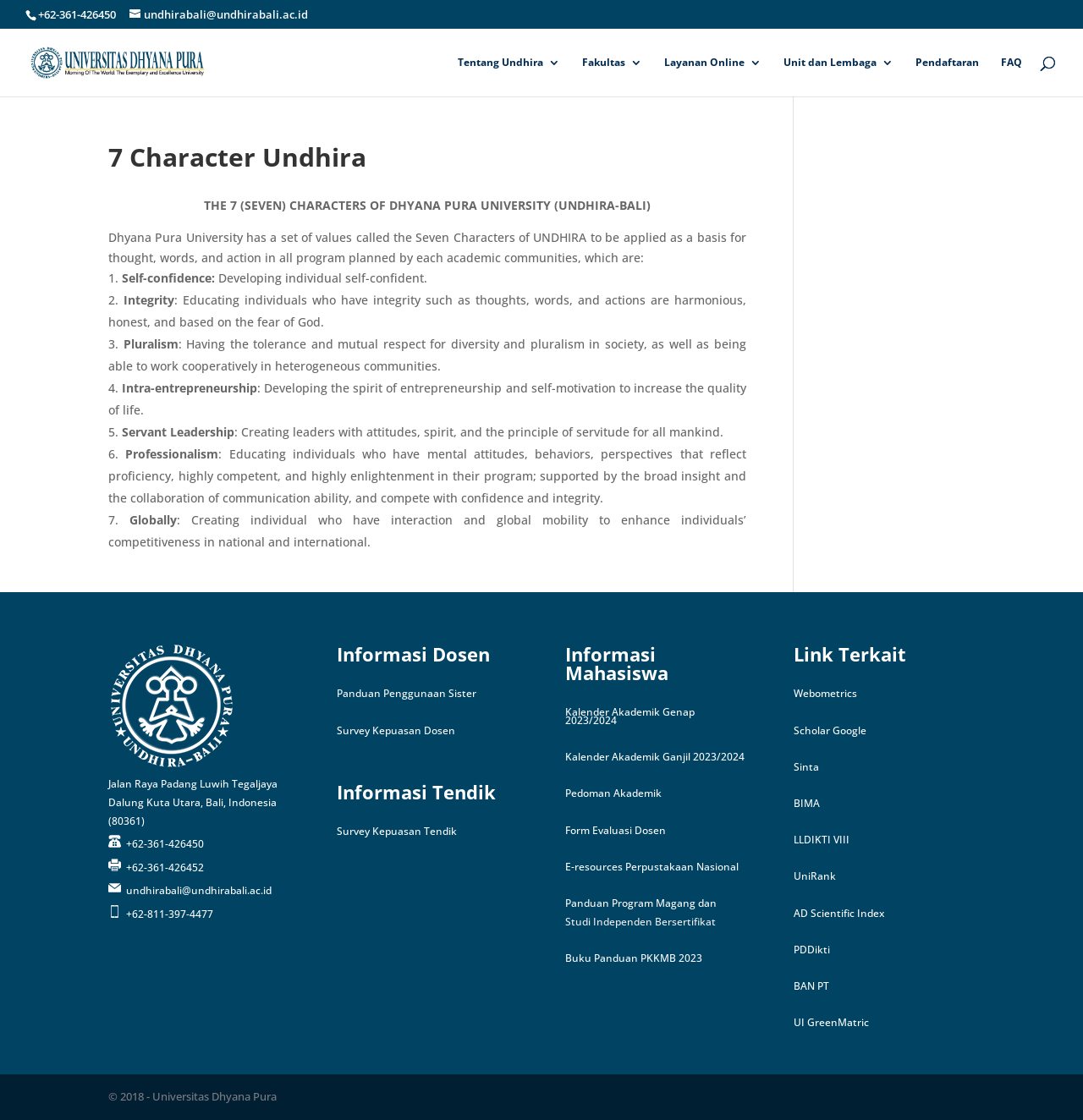Explain the contents of the webpage comprehensively.

The webpage is about 7 Character Undhira, a university in Bali, Indonesia. At the top, there is a phone number and an email address. Below that, there are several links to different sections of the website, including "Tentang Undhira", "Fakultas", "Layanan Online", "Unit dan Lembaga", "Pendaftaran", and "FAQ".

The main content of the page is an article about the 7 characters of Dhyana Pura University, which are values that the university aims to instill in its students. The characters are self-confidence, integrity, pluralism, intra-entrepreneurship, servant leadership, professionalism, and globalism. Each character is explained in detail, with a brief description and a longer paragraph elaborating on its meaning.

To the right of the article, there is a search box where users can search for specific content on the website. Below the article, there is a section with the university's address, phone numbers, and email address. There are also several links to related information, including "Informasi Dosen", "Informasi Tendik", and "Informasi Mahasiswa", which provide information for lecturers, staff, and students, respectively.

Further down the page, there are more links to various resources, including academic calendars, evaluation forms, and e-resources from the national library. There is also a section with links to related websites, including Webometrics, Scholar Google, and Sinta.